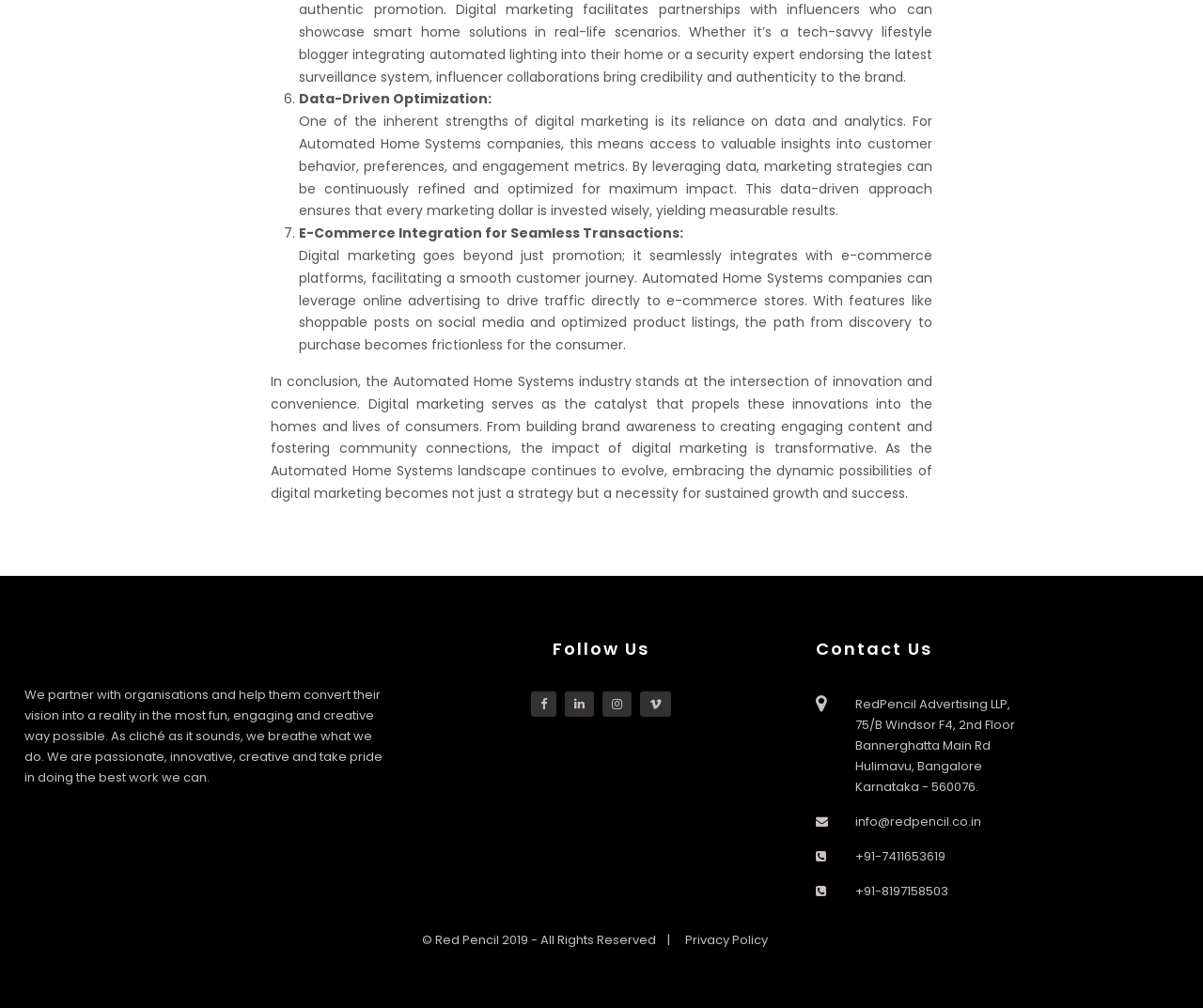What is the purpose of digital marketing in Automated Home Systems?
Based on the screenshot, give a detailed explanation to answer the question.

According to the webpage, digital marketing serves as a catalyst that propels innovations into the homes and lives of consumers in the Automated Home Systems industry.